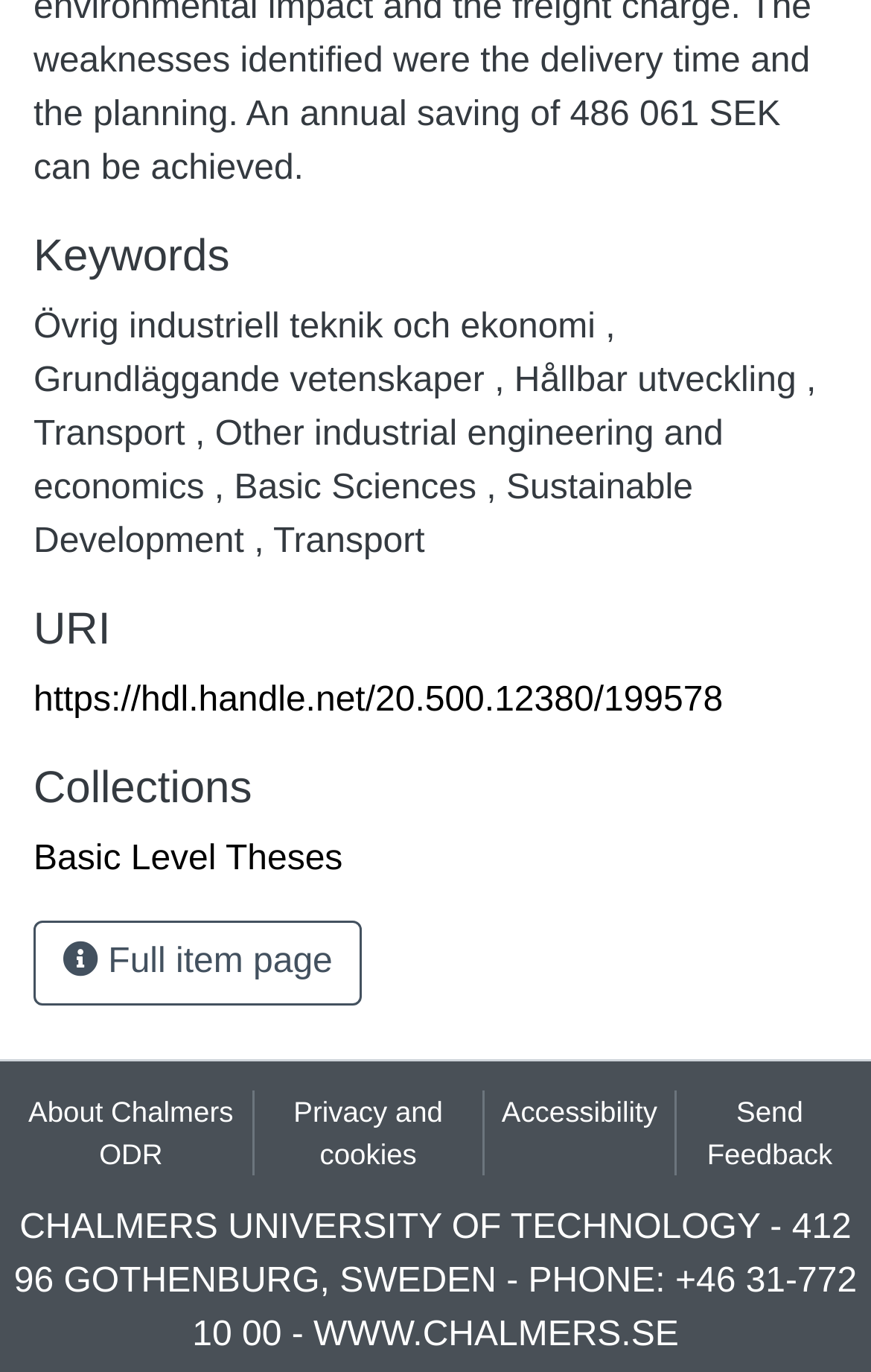Please mark the clickable region by giving the bounding box coordinates needed to complete this instruction: "Send feedback".

[0.778, 0.794, 0.99, 0.857]